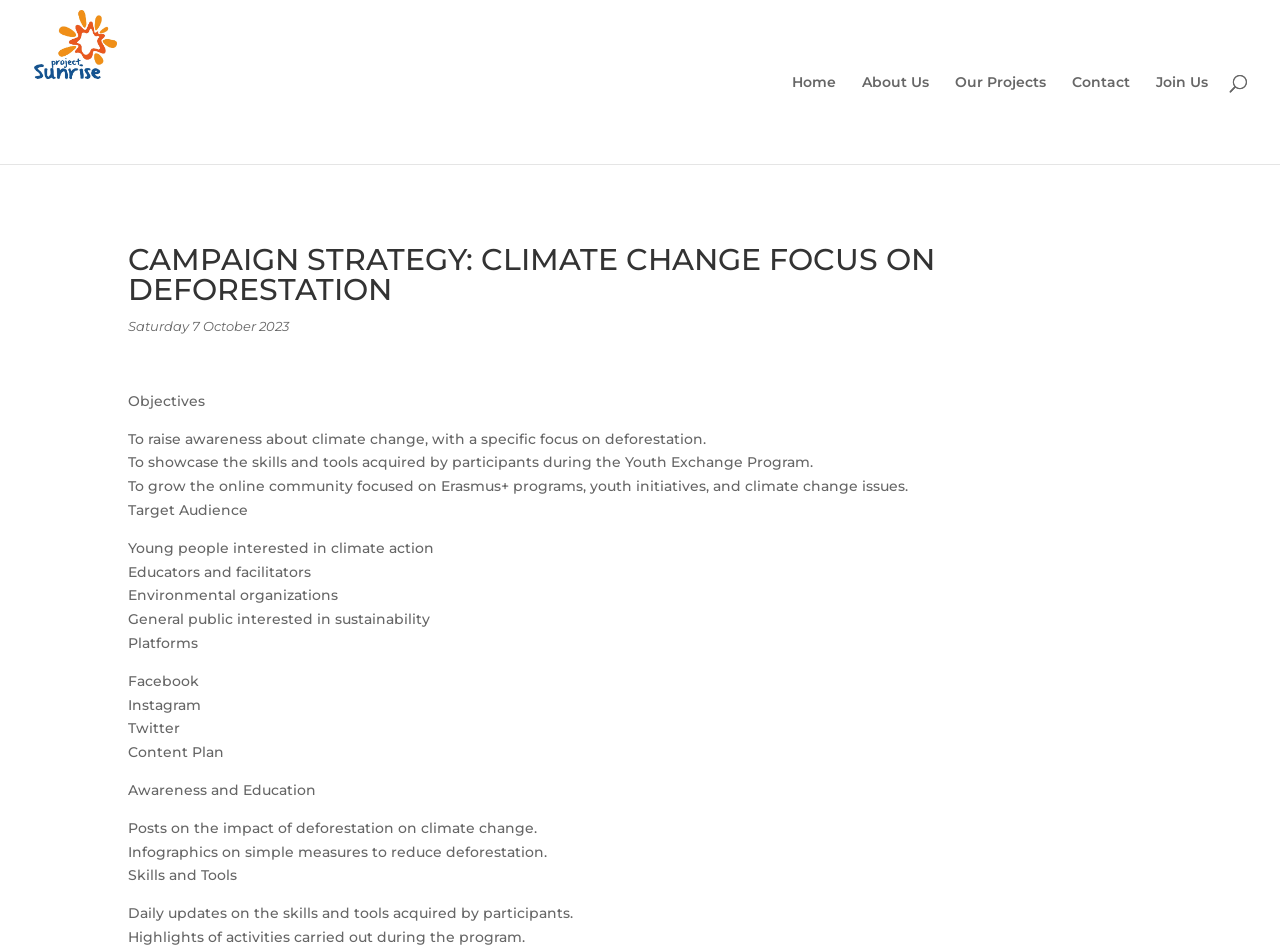What is the focus of the campaign strategy?
Using the details shown in the screenshot, provide a comprehensive answer to the question.

The webpage's heading and objectives section indicate that the campaign strategy is focused on climate change, with a specific emphasis on deforestation.